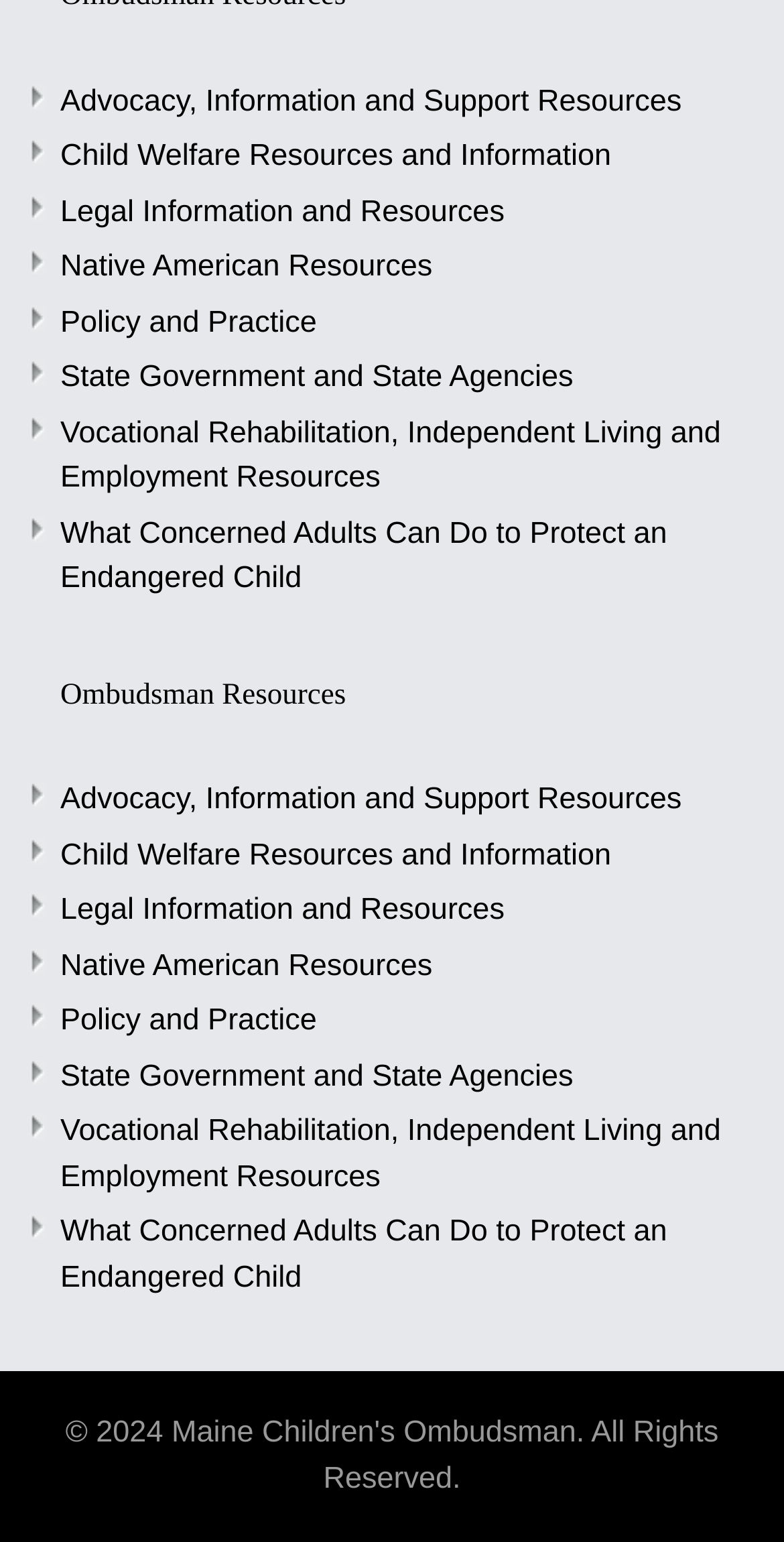Locate the bounding box coordinates of the element I should click to achieve the following instruction: "Access Native American Resources".

[0.077, 0.162, 0.551, 0.184]